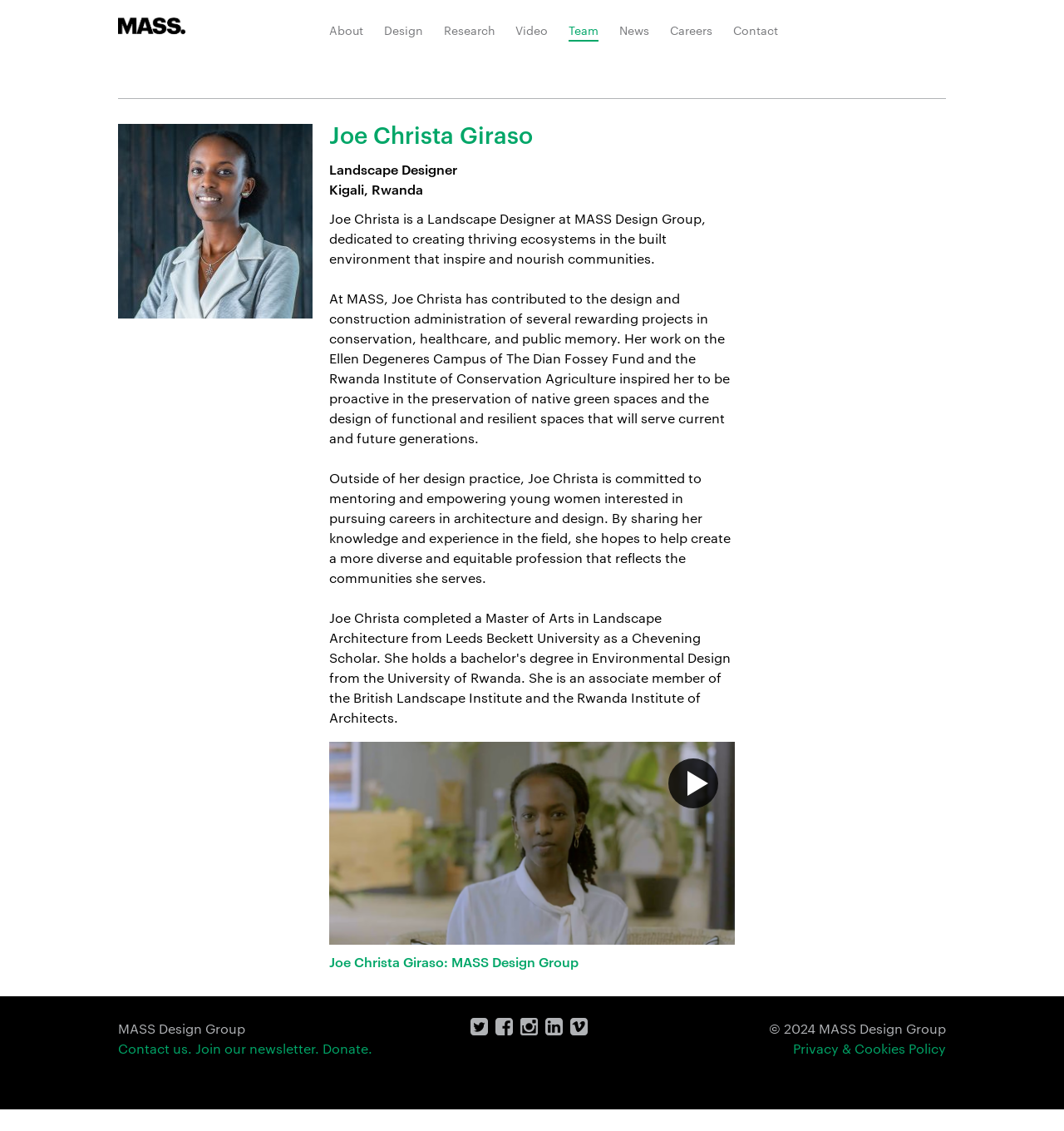Please provide the bounding box coordinates for the element that needs to be clicked to perform the following instruction: "Donate to MASS Design Group". The coordinates should be given as four float numbers between 0 and 1, i.e., [left, top, right, bottom].

[0.303, 0.919, 0.35, 0.935]